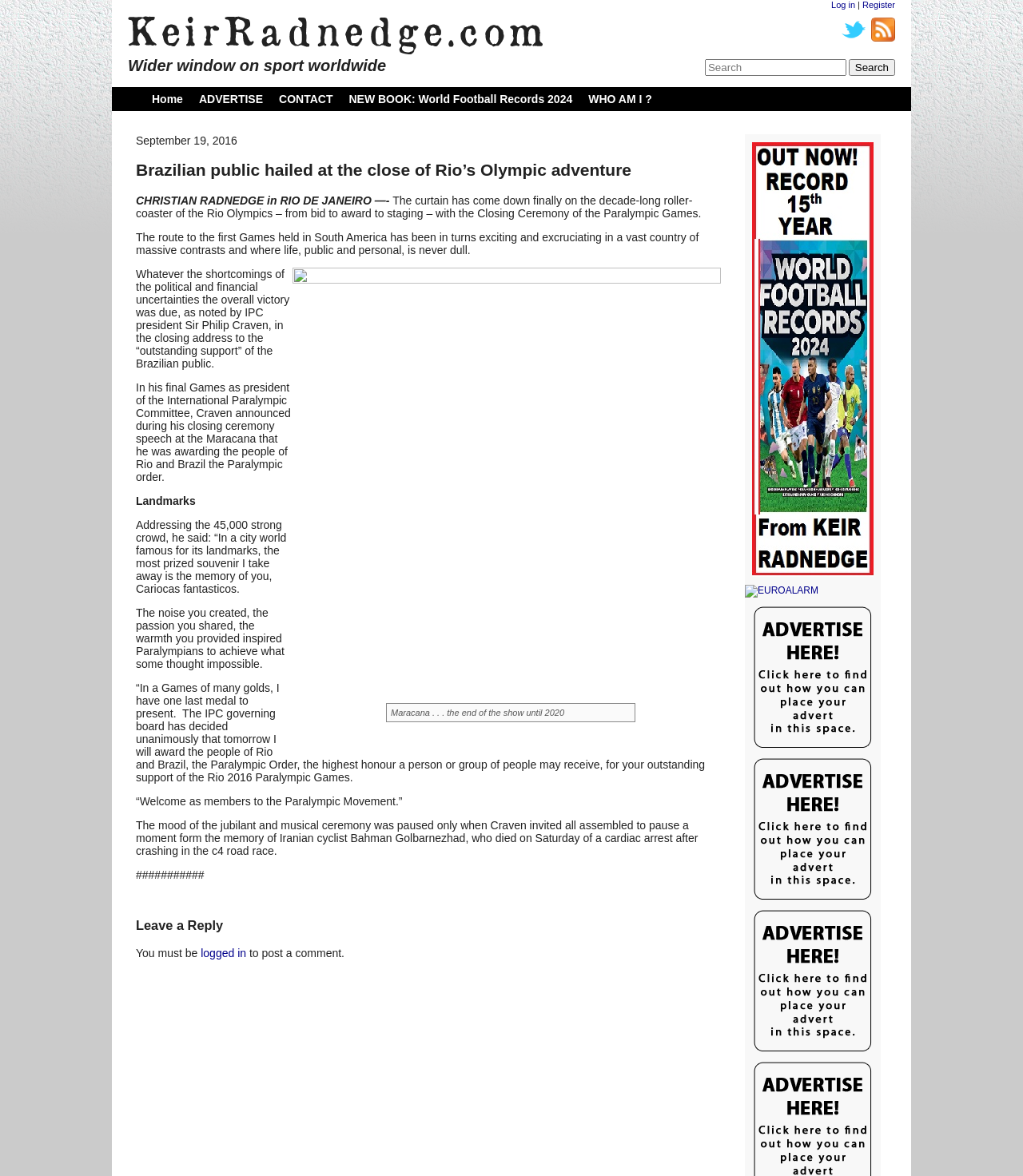Determine the bounding box coordinates of the UI element described by: "Chandler, Arizona Home Buys Blog".

None